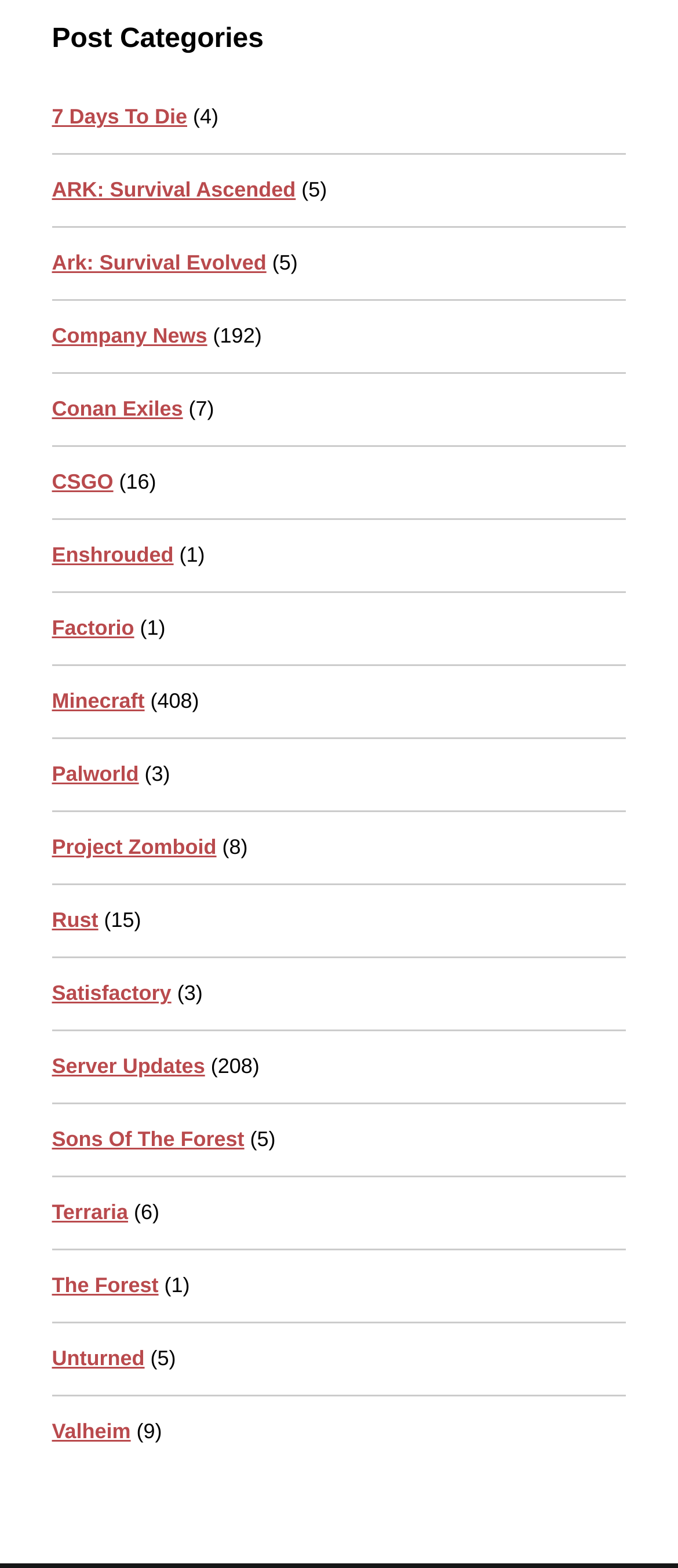Show the bounding box coordinates for the HTML element as described: "ARK: Survival Ascended".

[0.077, 0.113, 0.436, 0.129]